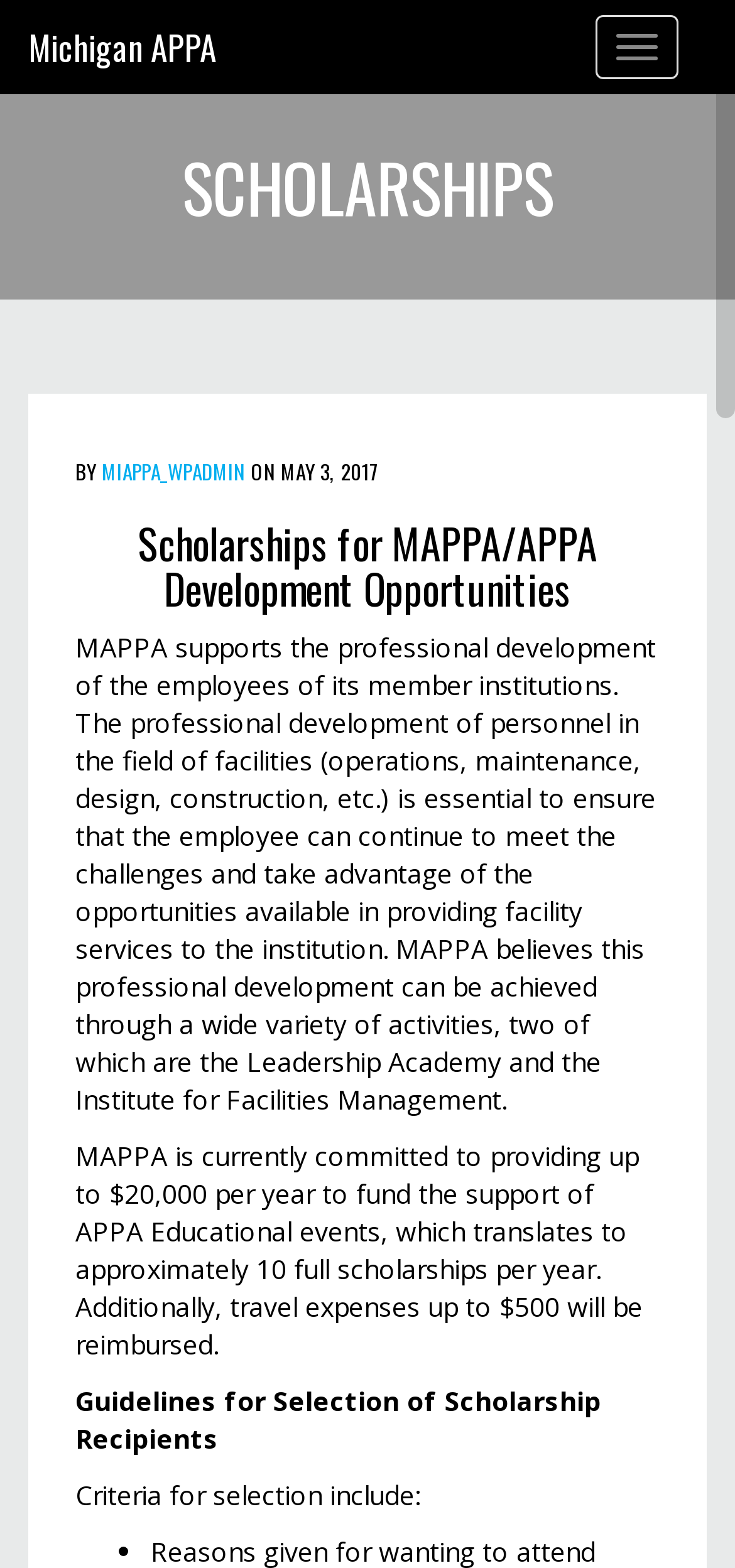Extract the bounding box coordinates for the HTML element that matches this description: "Toggle navigation". The coordinates should be four float numbers between 0 and 1, i.e., [left, top, right, bottom].

[0.81, 0.01, 0.923, 0.05]